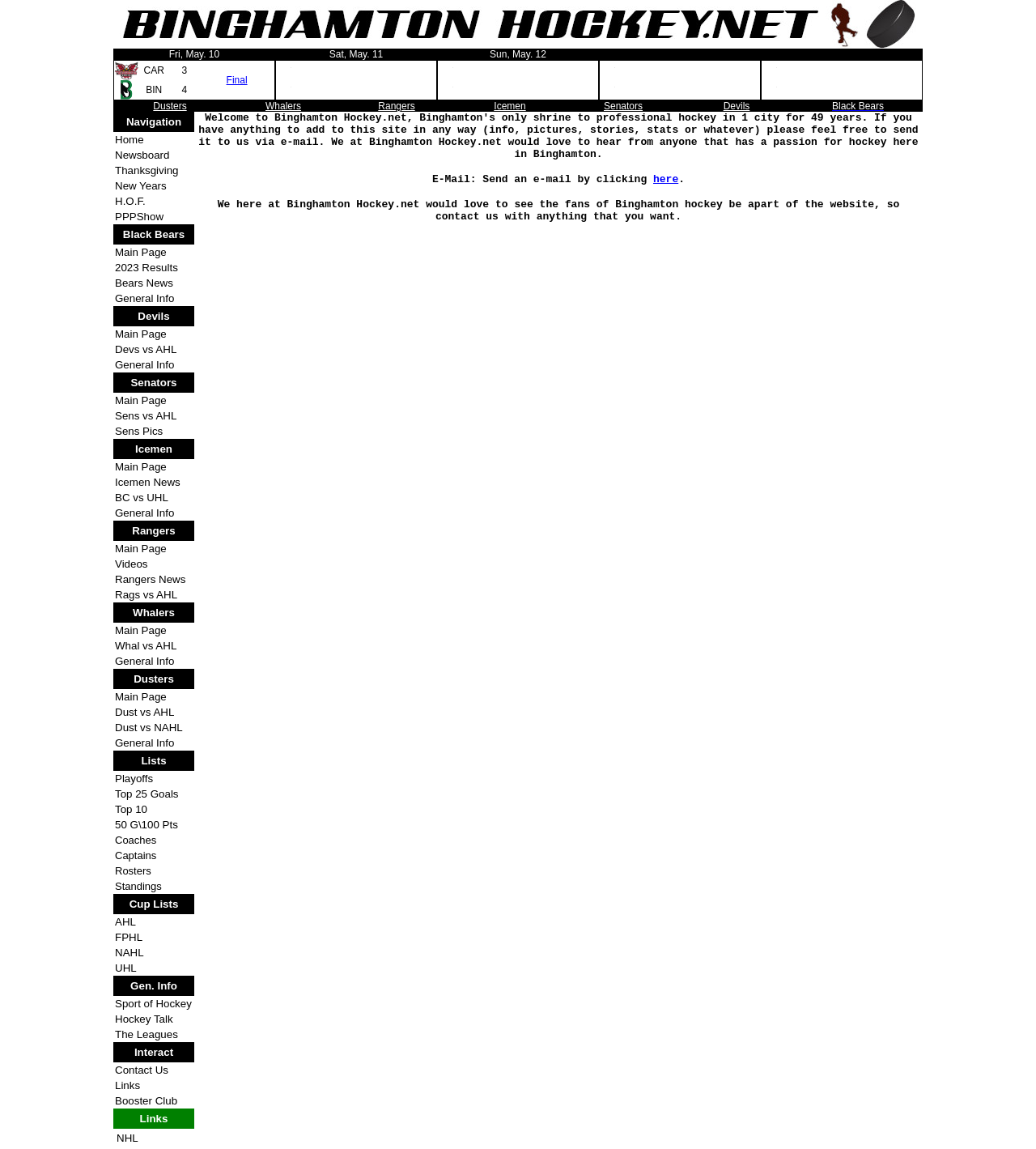Using floating point numbers between 0 and 1, provide the bounding box coordinates in the format (top-left x, top-left y, bottom-right x, bottom-right y). Locate the UI element described here: Main Page

[0.111, 0.472, 0.161, 0.483]